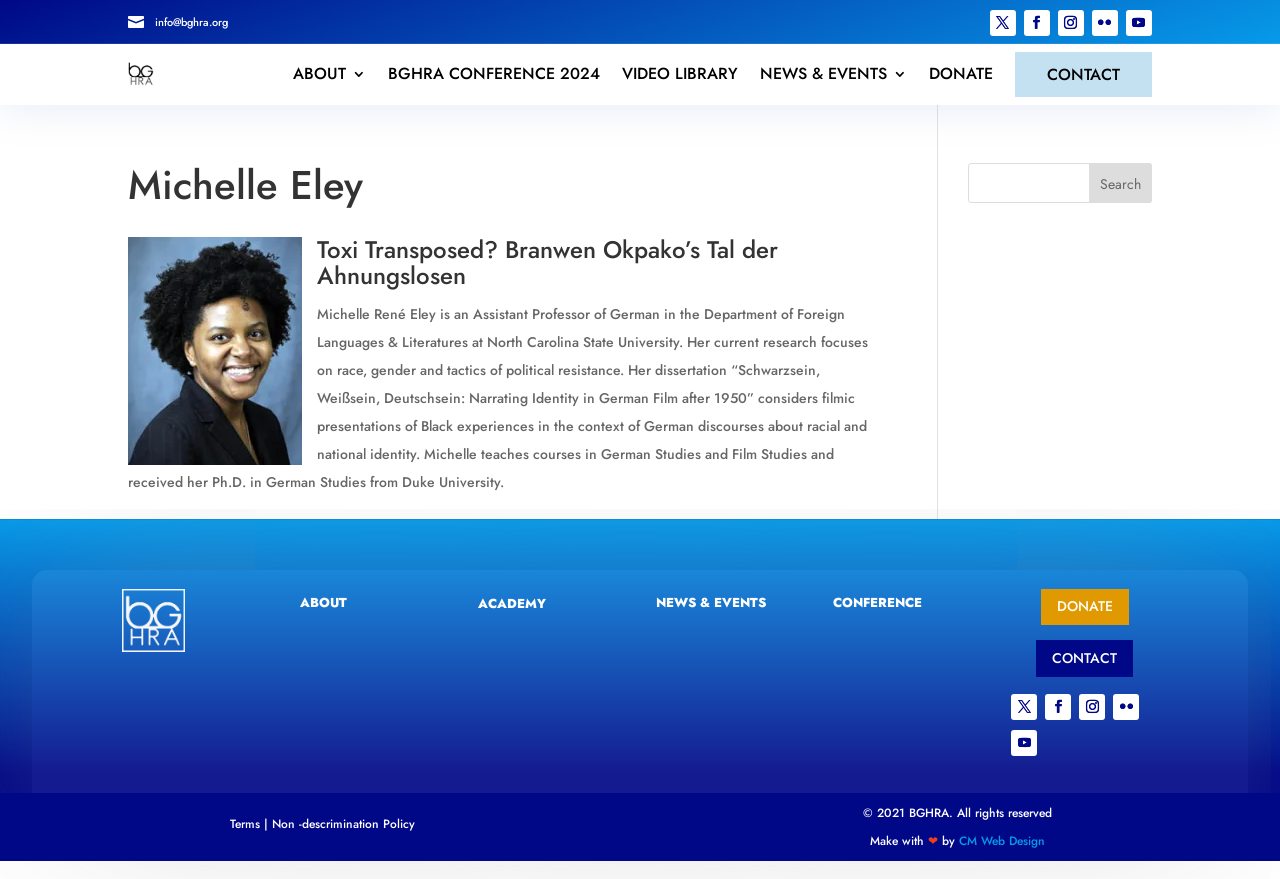What is the name of the organization associated with this webpage?
Please provide a comprehensive answer to the question based on the webpage screenshot.

I found this information by looking at the contentinfo section of the webpage, where it says 'BGHRA' and also by looking at the top of the webpage where it says 'Michelle Eley | BGHRA'.